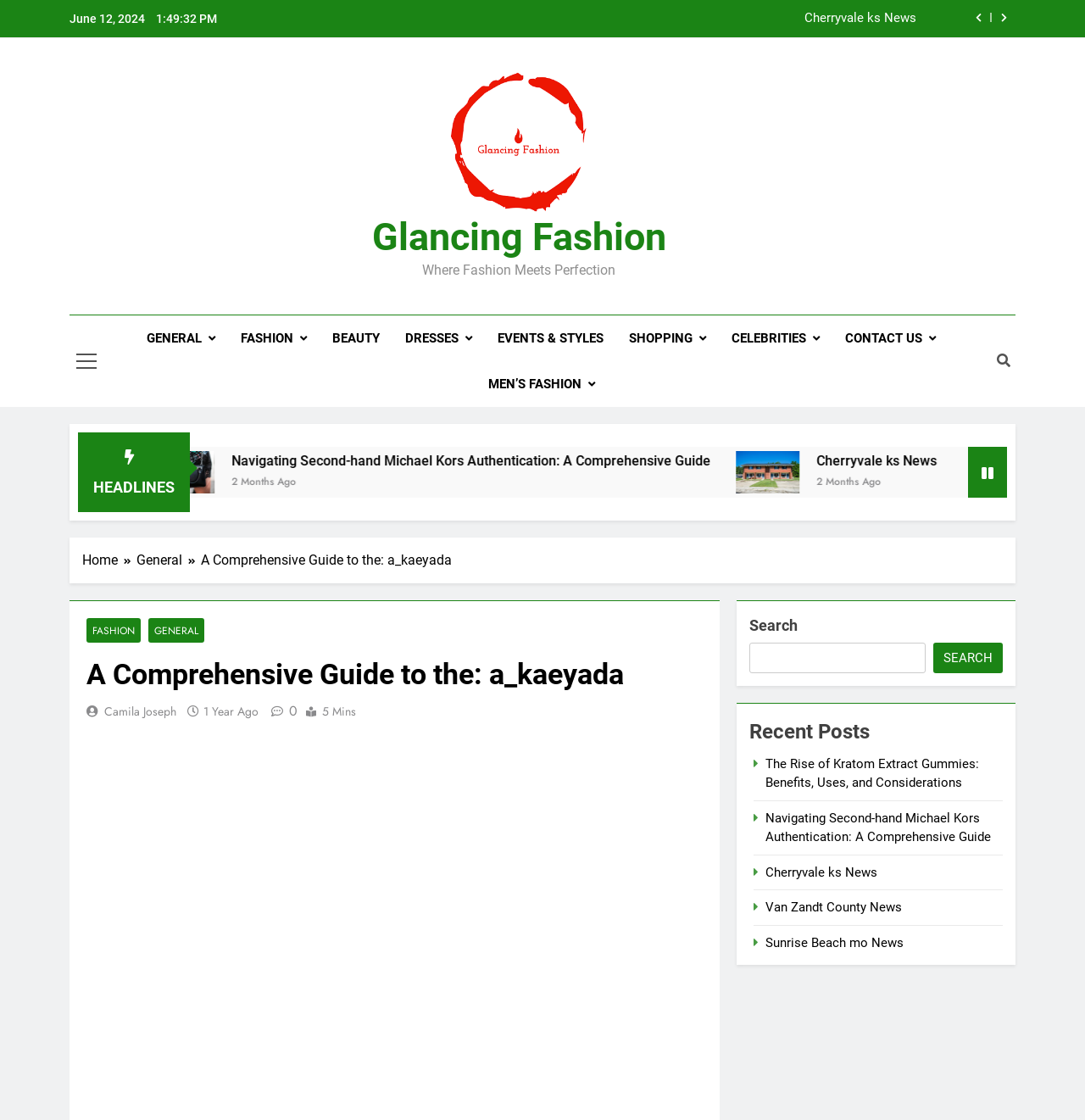Identify the bounding box for the UI element that is described as follows: "parent_node: Van Zandt County News".

[0.915, 0.008, 0.936, 0.024]